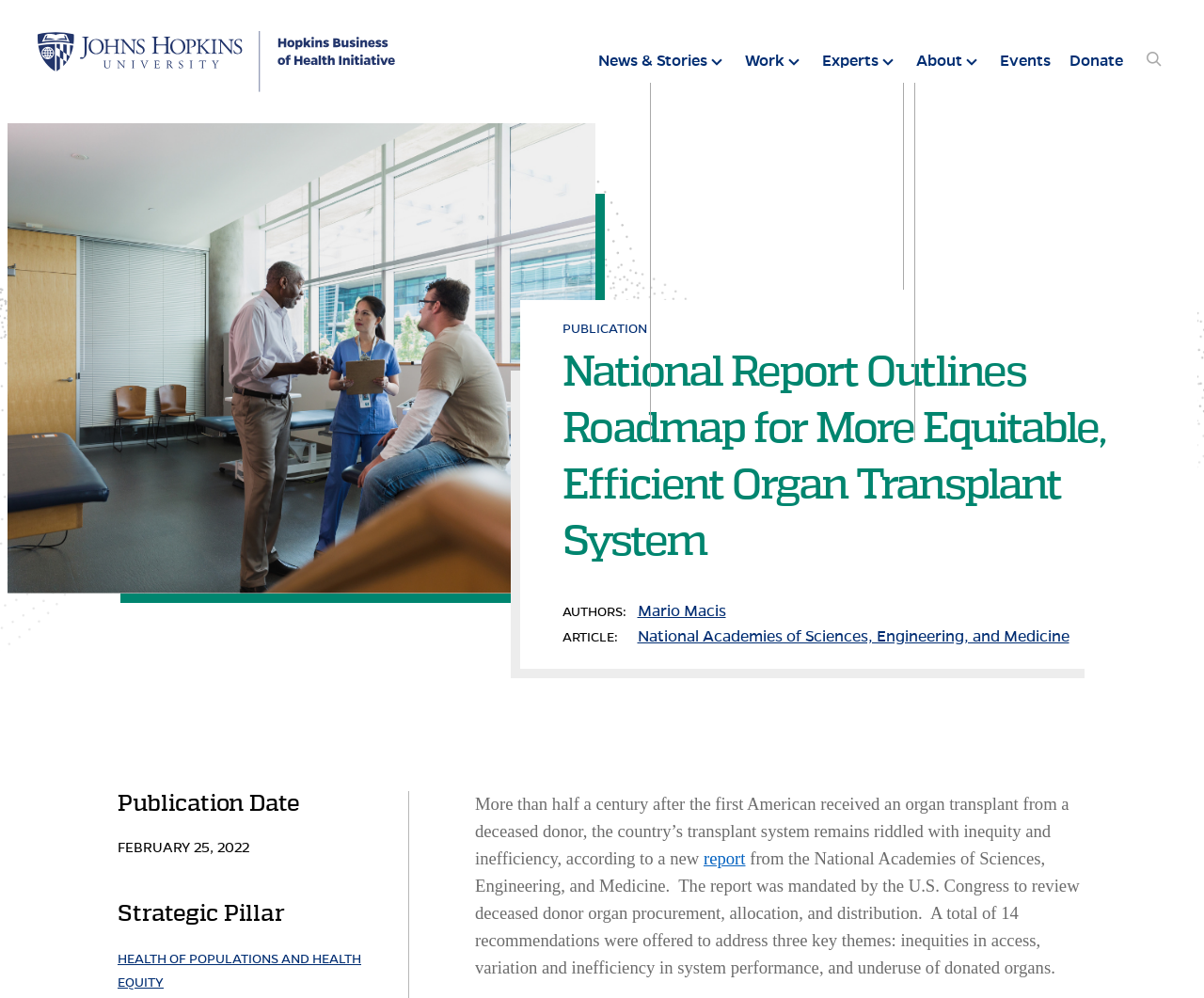Determine the bounding box coordinates for the element that should be clicked to follow this instruction: "Read the report from the National Academies of Sciences, Engineering, and Medicine". The coordinates should be given as four float numbers between 0 and 1, in the format [left, top, right, bottom].

[0.584, 0.85, 0.619, 0.87]